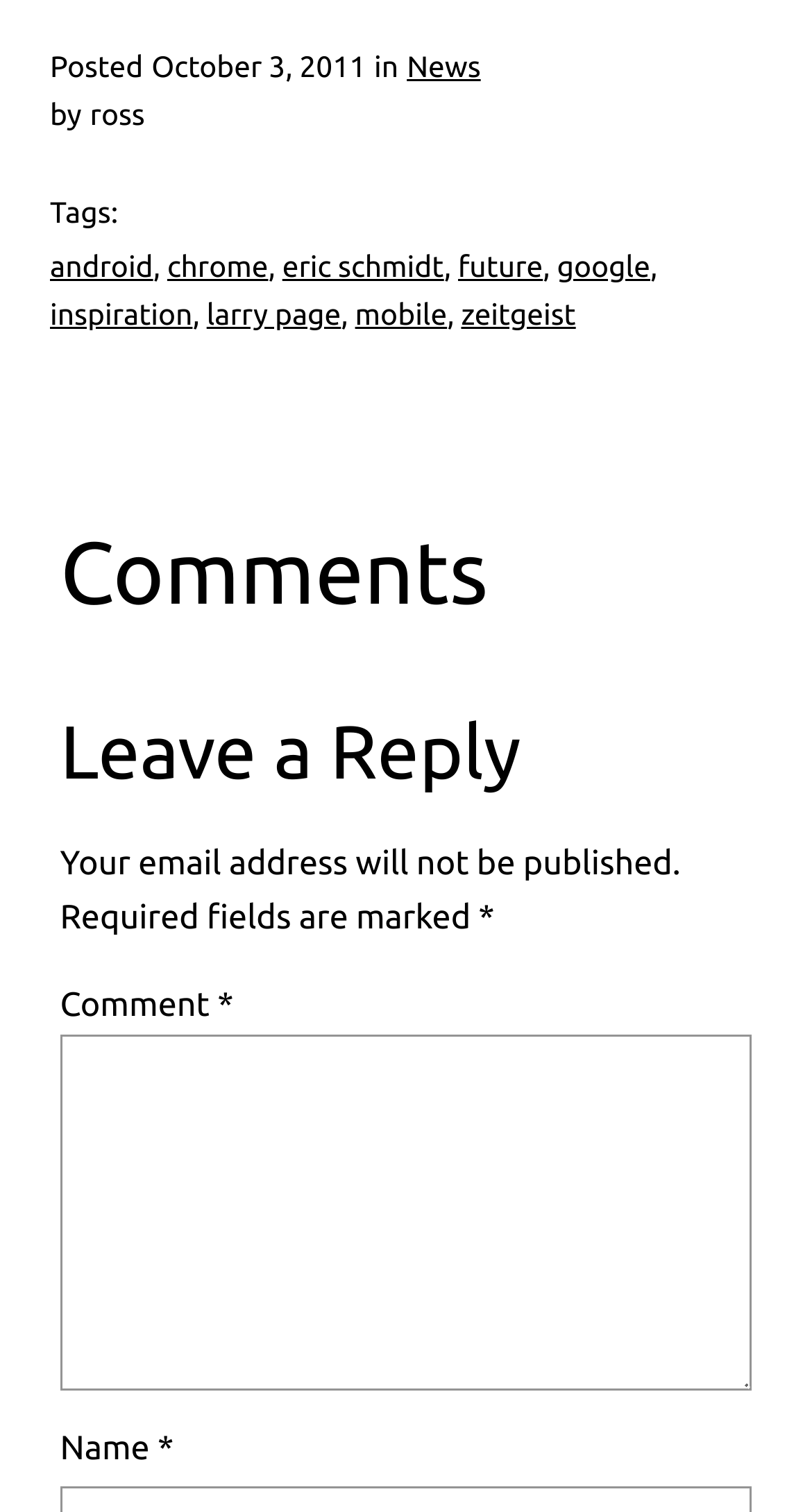Given the element description, predict the bounding box coordinates in the format (top-left x, top-left y, bottom-right x, bottom-right y), using floating point numbers between 0 and 1: zeitgeist

[0.568, 0.197, 0.709, 0.219]